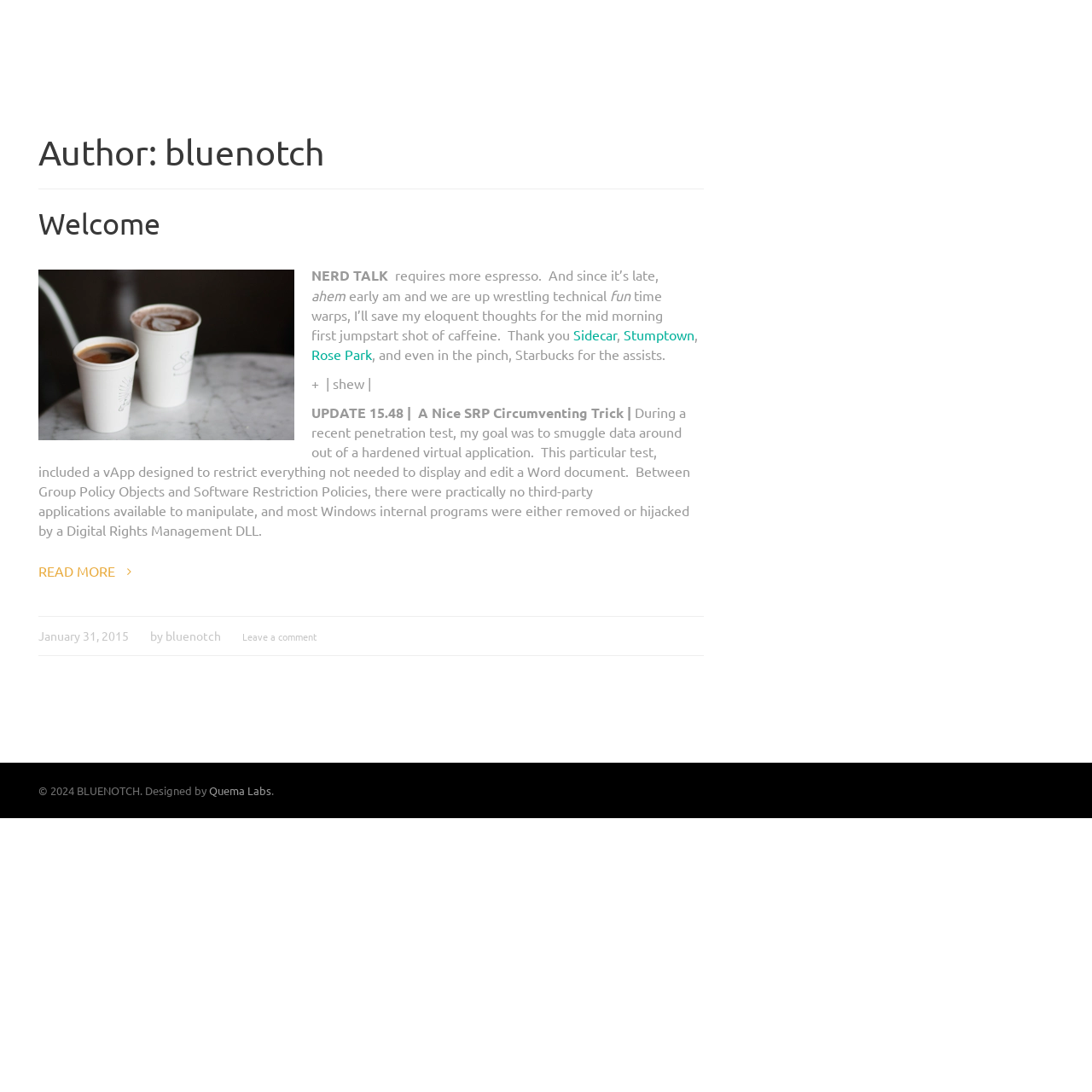Please identify the bounding box coordinates of the region to click in order to complete the task: "Click on the 'Welcome' link". The coordinates must be four float numbers between 0 and 1, specified as [left, top, right, bottom].

[0.035, 0.189, 0.147, 0.22]